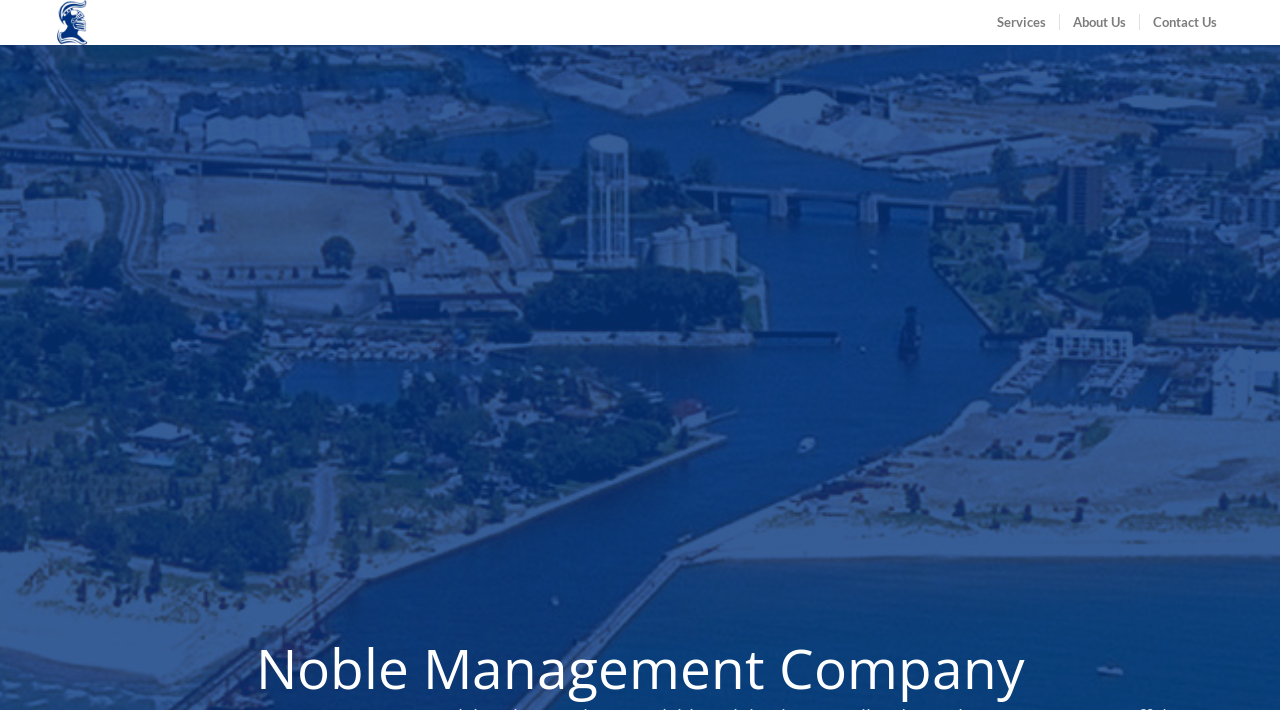Identify the bounding box for the described UI element. Provide the coordinates in (top-left x, top-left y, bottom-right x, bottom-right y) format with values ranging from 0 to 1: Services

[0.769, 0.0, 0.827, 0.063]